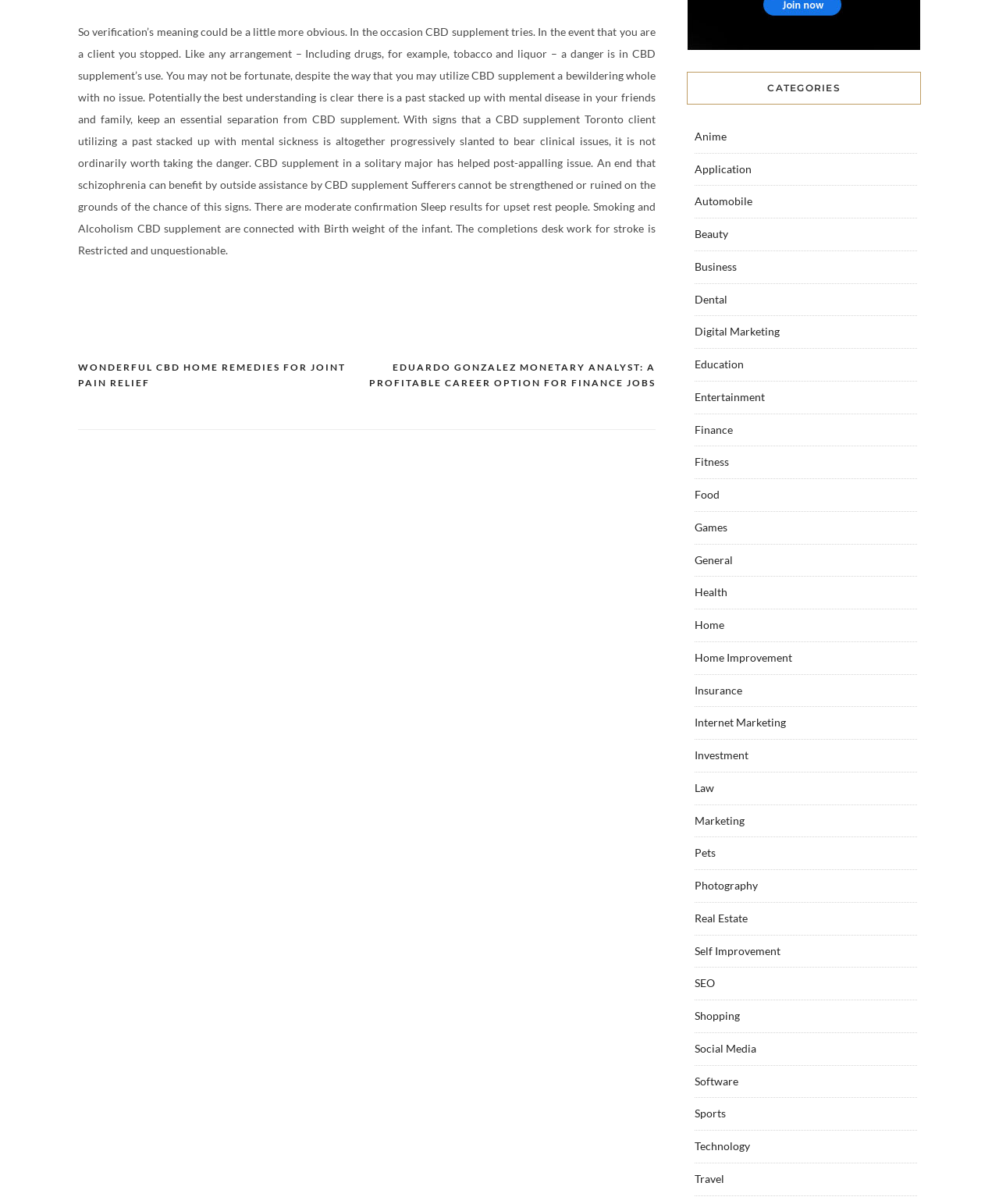What is the topic of the article?
Please provide a single word or phrase as your answer based on the screenshot.

CBD supplement